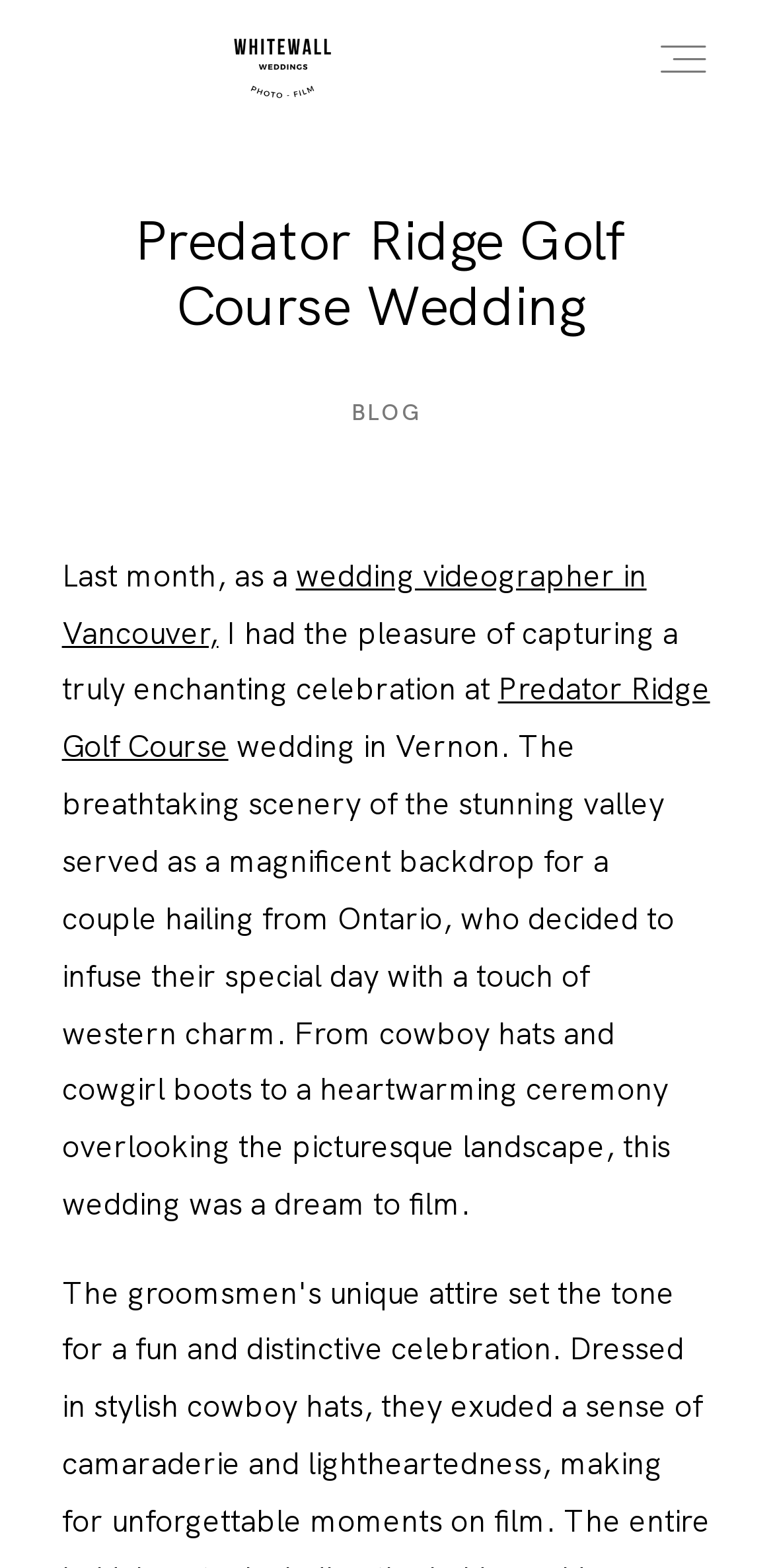What is the origin of the couple getting married?
Refer to the image and give a detailed response to the question.

I found the answer by reading the text on the webpage, which mentions 'a couple hailing from Ontario...'. This indicates that the couple getting married is from Ontario.